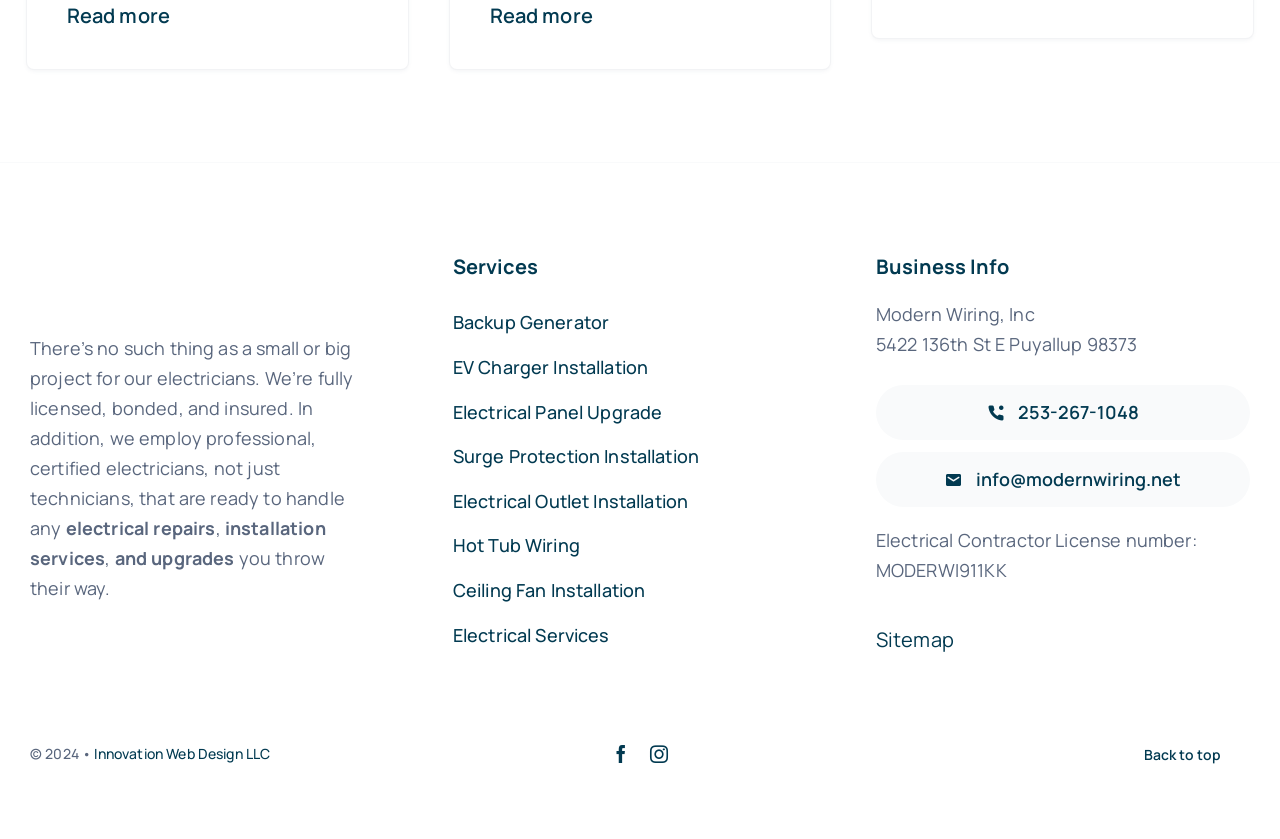Could you locate the bounding box coordinates for the section that should be clicked to accomplish this task: "Click Services".

[0.354, 0.302, 0.646, 0.335]